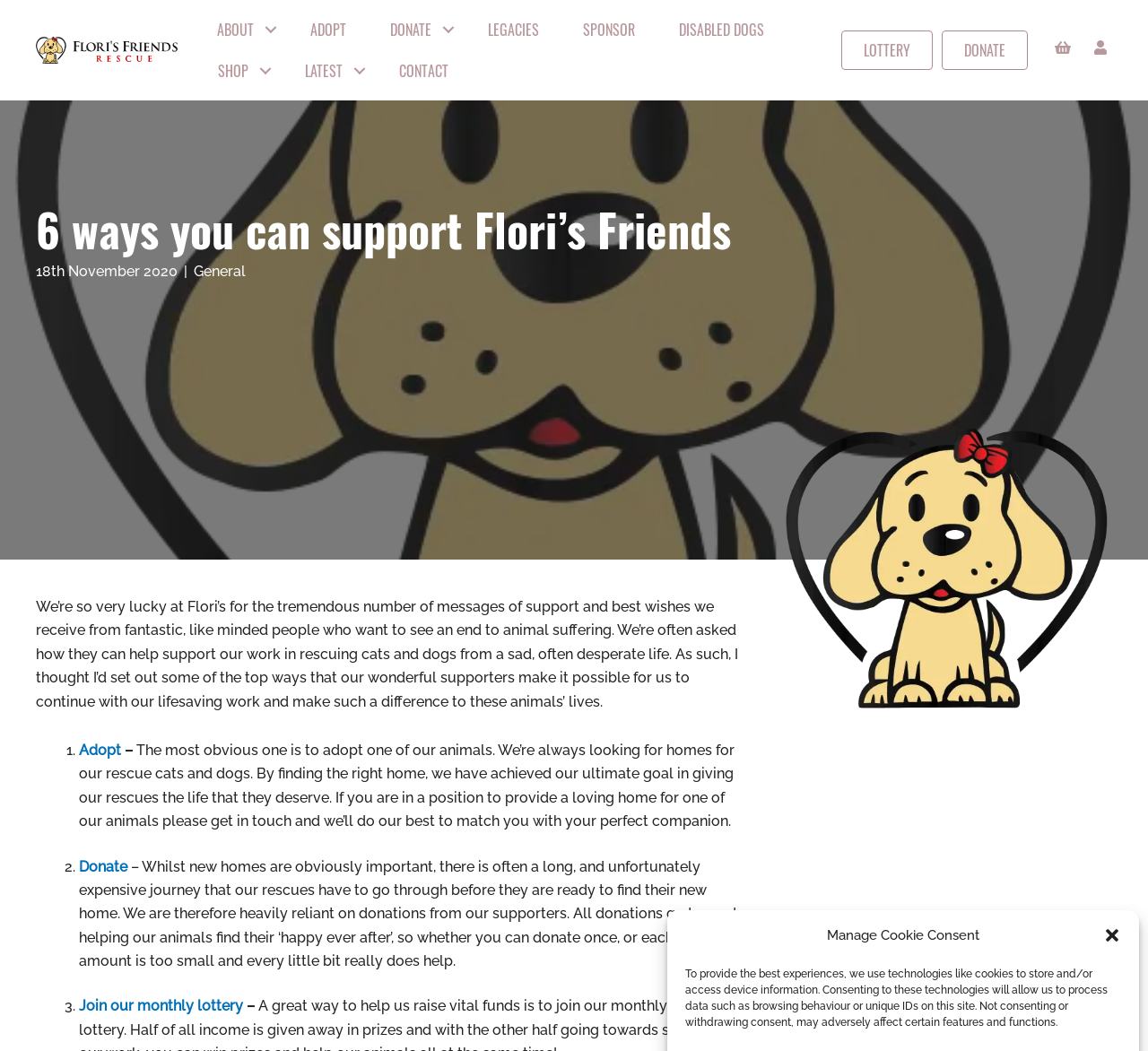Find the bounding box coordinates for the element that must be clicked to complete the instruction: "Shop for Flori's Friends". The coordinates should be four float numbers between 0 and 1, indicated as [left, top, right, bottom].

[0.171, 0.048, 0.246, 0.087]